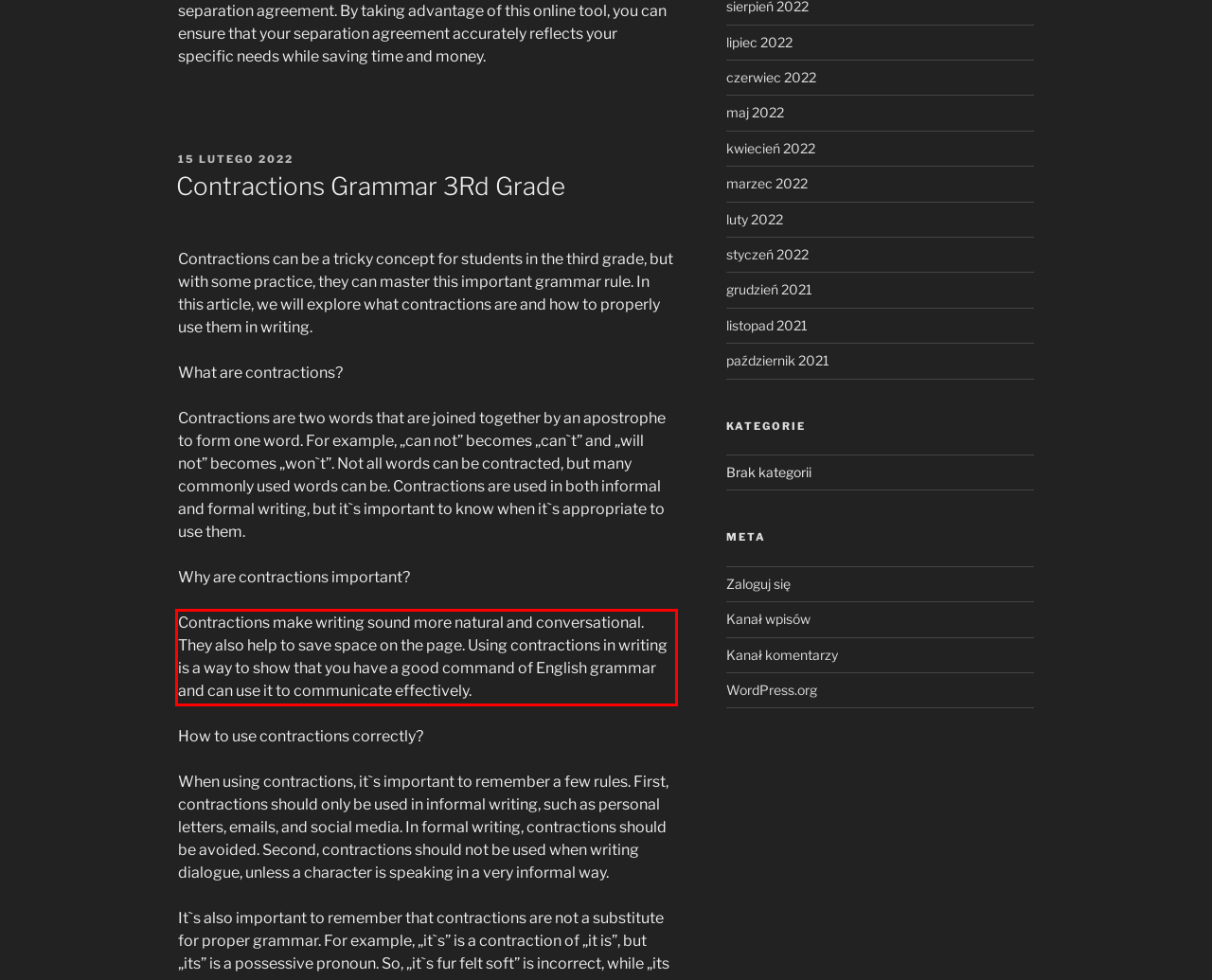Within the screenshot of the webpage, there is a red rectangle. Please recognize and generate the text content inside this red bounding box.

Contractions make writing sound more natural and conversational. They also help to save space on the page. Using contractions in writing is a way to show that you have a good command of English grammar and can use it to communicate effectively.